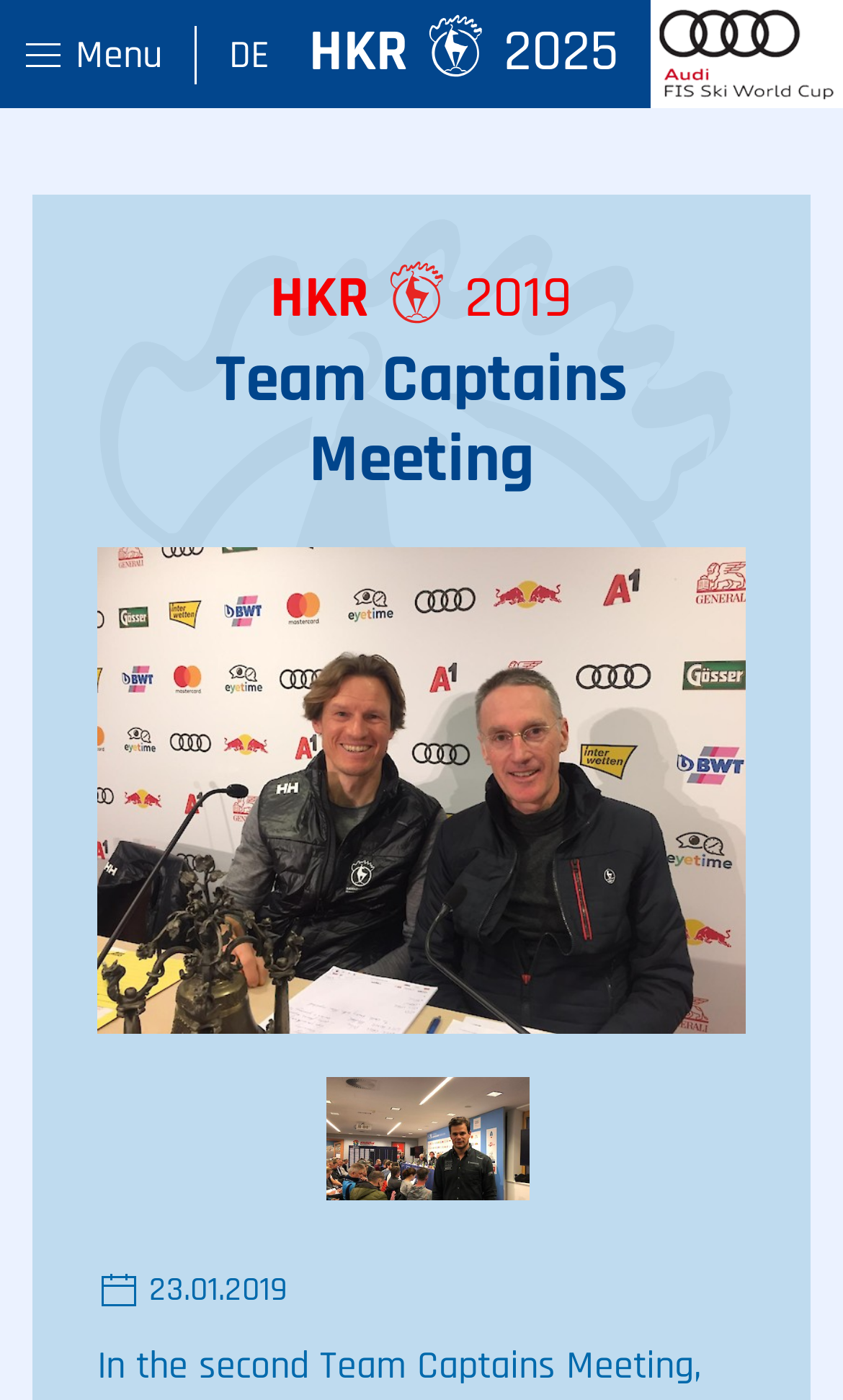What is the text of the main heading on the page?
Refer to the screenshot and respond with a concise word or phrase.

Team Captains Meeting